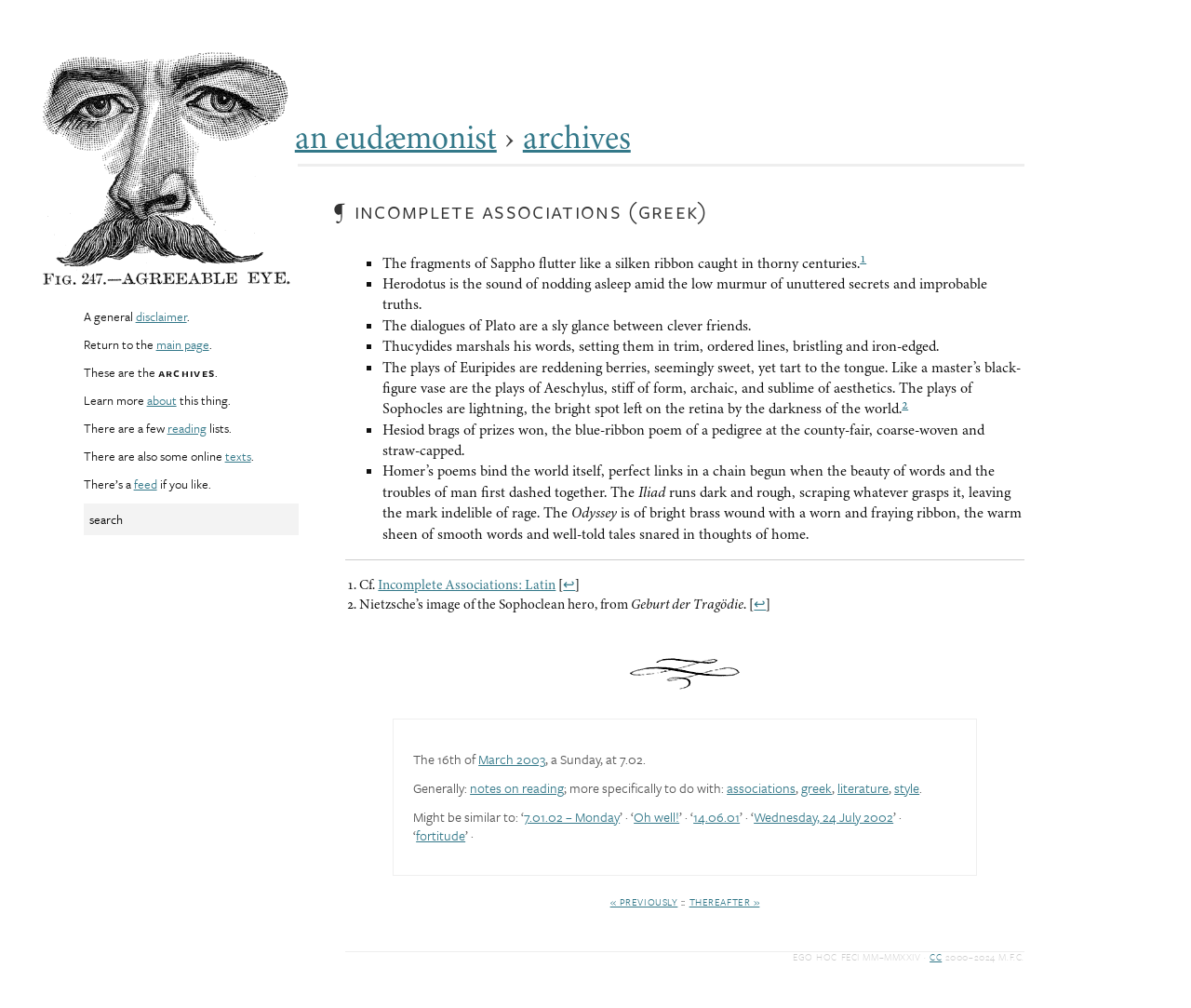Identify and provide the bounding box coordinates of the UI element described: "Network Security Projects in Omnet++". The coordinates should be formatted as [left, top, right, bottom], with each number being a float between 0 and 1.

None